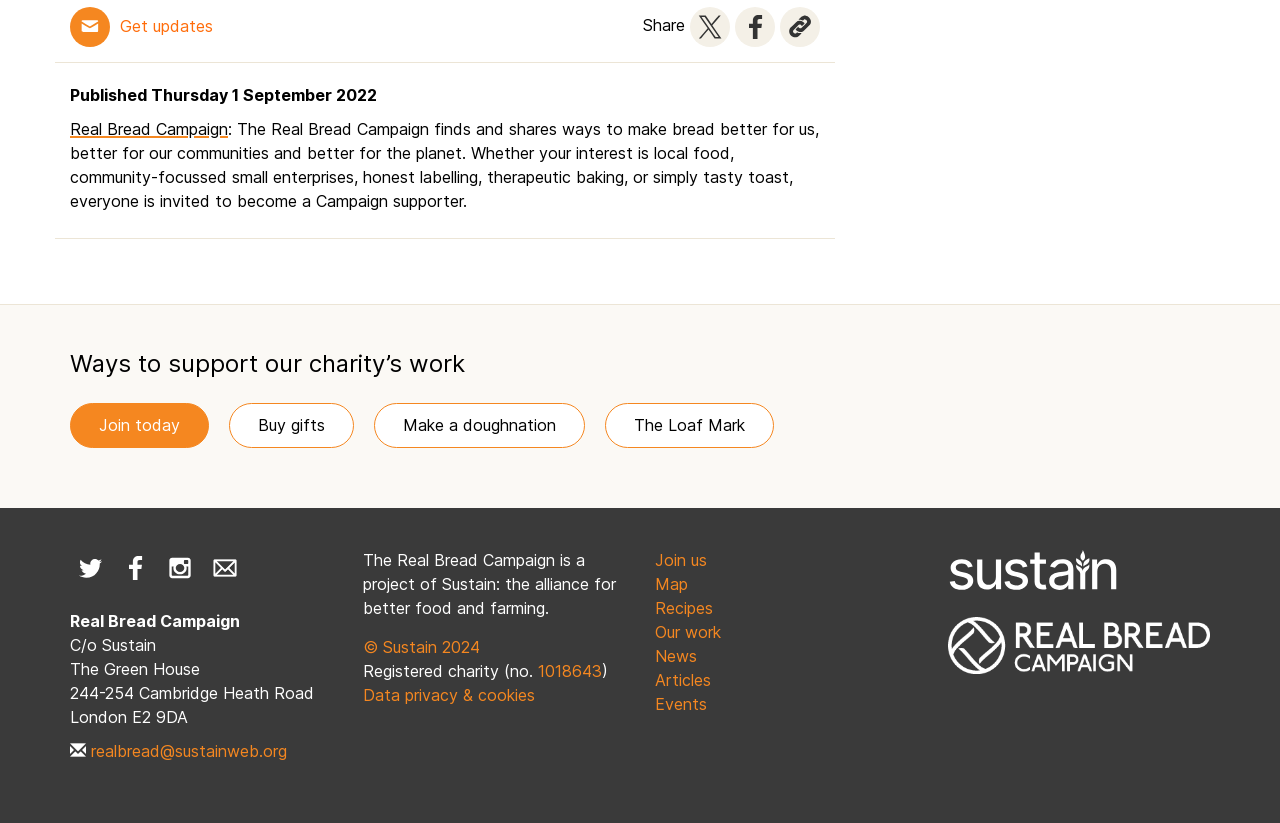Find and specify the bounding box coordinates that correspond to the clickable region for the instruction: "Click on 'Get updates'".

[0.094, 0.019, 0.166, 0.044]